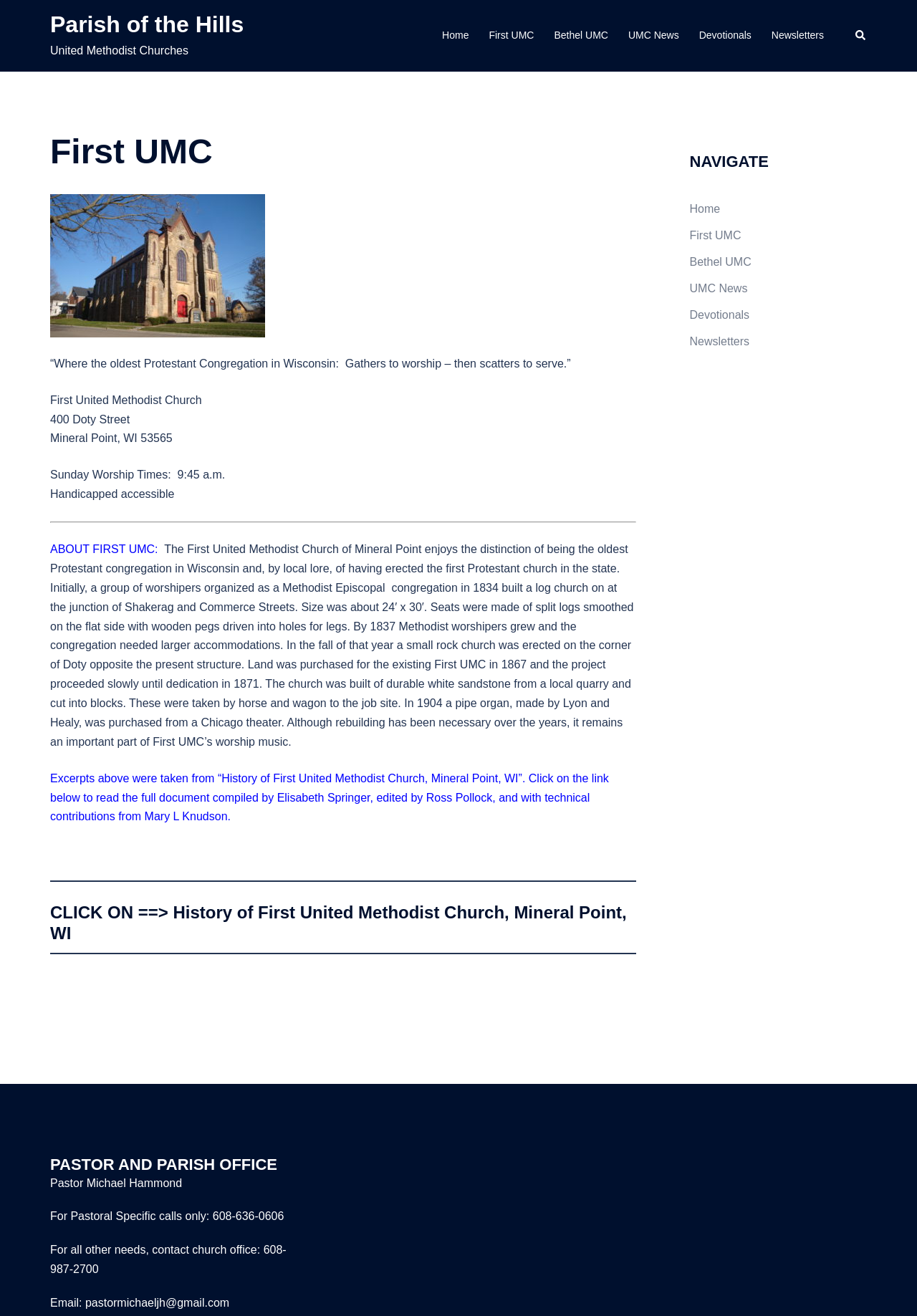Identify the bounding box for the UI element specified in this description: "Parish of the Hills". The coordinates must be four float numbers between 0 and 1, formatted as [left, top, right, bottom].

[0.055, 0.009, 0.266, 0.028]